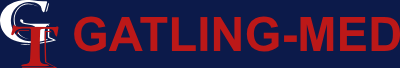Give a meticulous account of what the image depicts.

The image features the logo of "GATLING-MED," a multidisciplinary private clinic located in Tashkent, Uzbekistan. The logo prominently displays the letters "G" and "T" intertwined, emphasizing the clinic's brand identity. Below the initials, the clinic's name, "GATLING-MED," is presented in bold red letters against a navy blue background, conveying a sense of professionalism and trustworthiness. This logo symbolizes the clinic's commitment to providing quality healthcare services and reflects its 15 years of experience in the medical field.